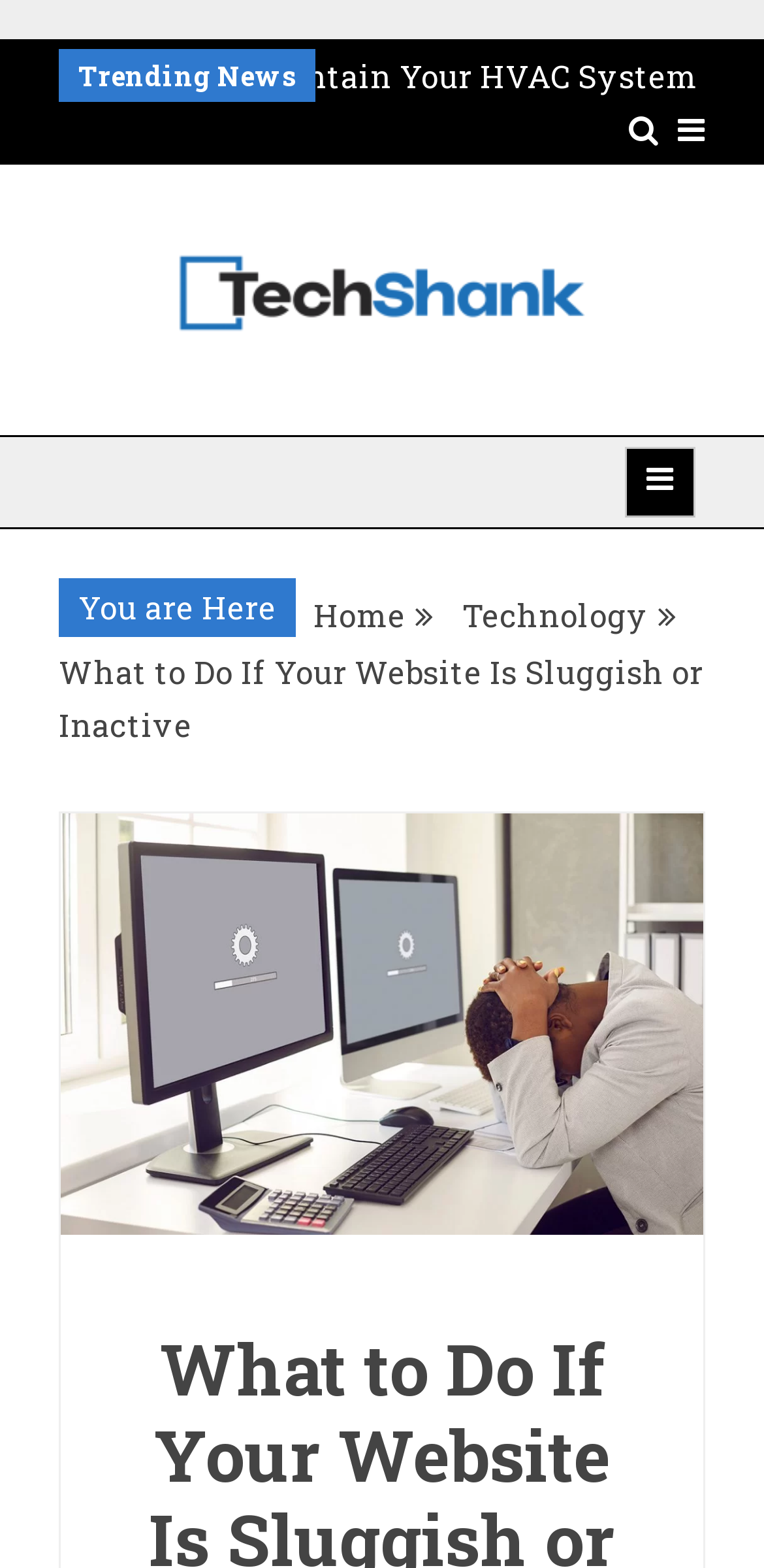Please answer the following question using a single word or phrase: What is the category of the news?

Technology